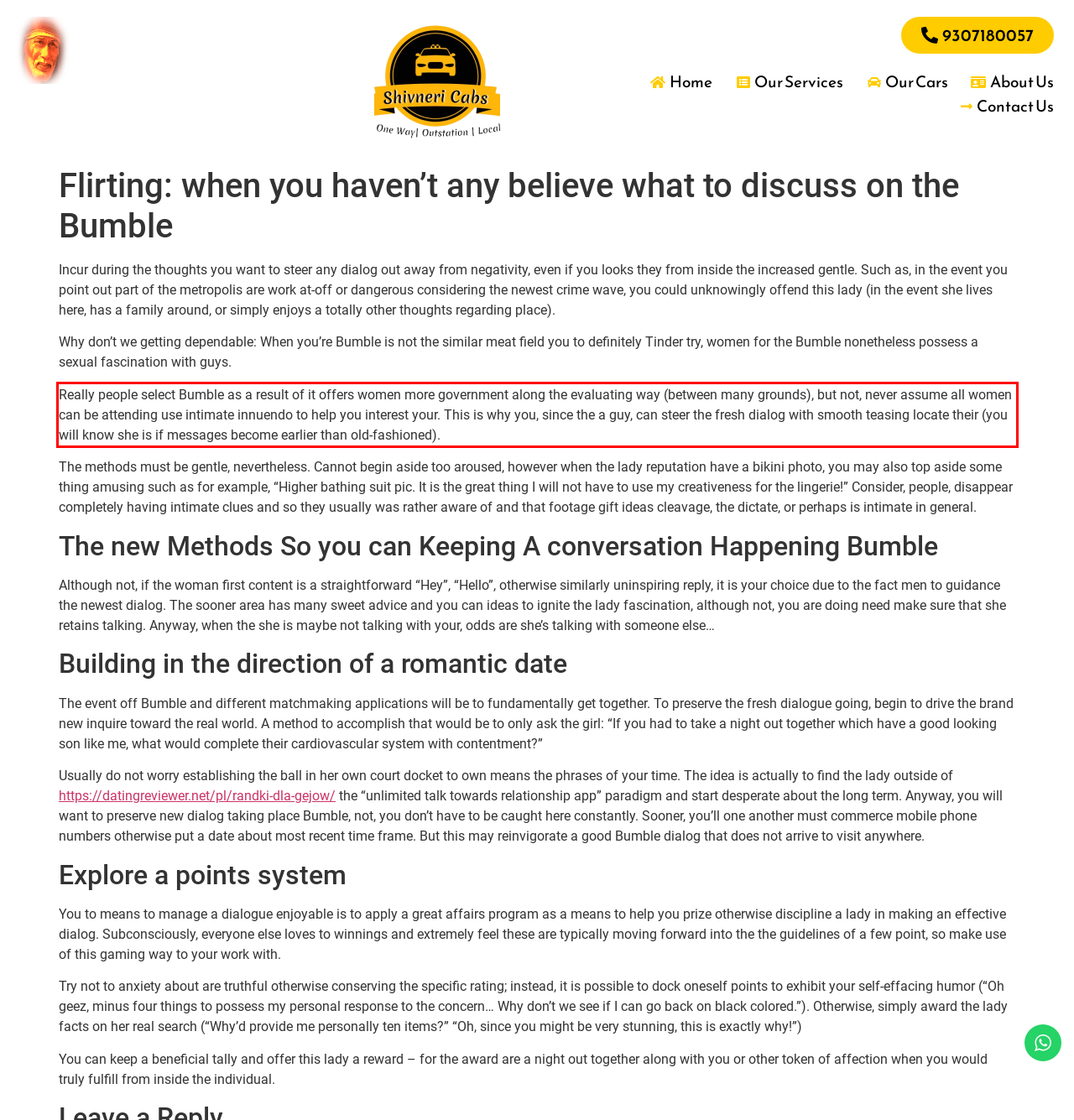By examining the provided screenshot of a webpage, recognize the text within the red bounding box and generate its text content.

Really people select Bumble as a result of it offers women more government along the evaluating way (between many grounds), but not, never assume all women can be attending use intimate innuendo to help you interest your. This is why you, since the a guy, can steer the fresh dialog with smooth teasing locate their (you will know she is if messages become earlier than old-fashioned).